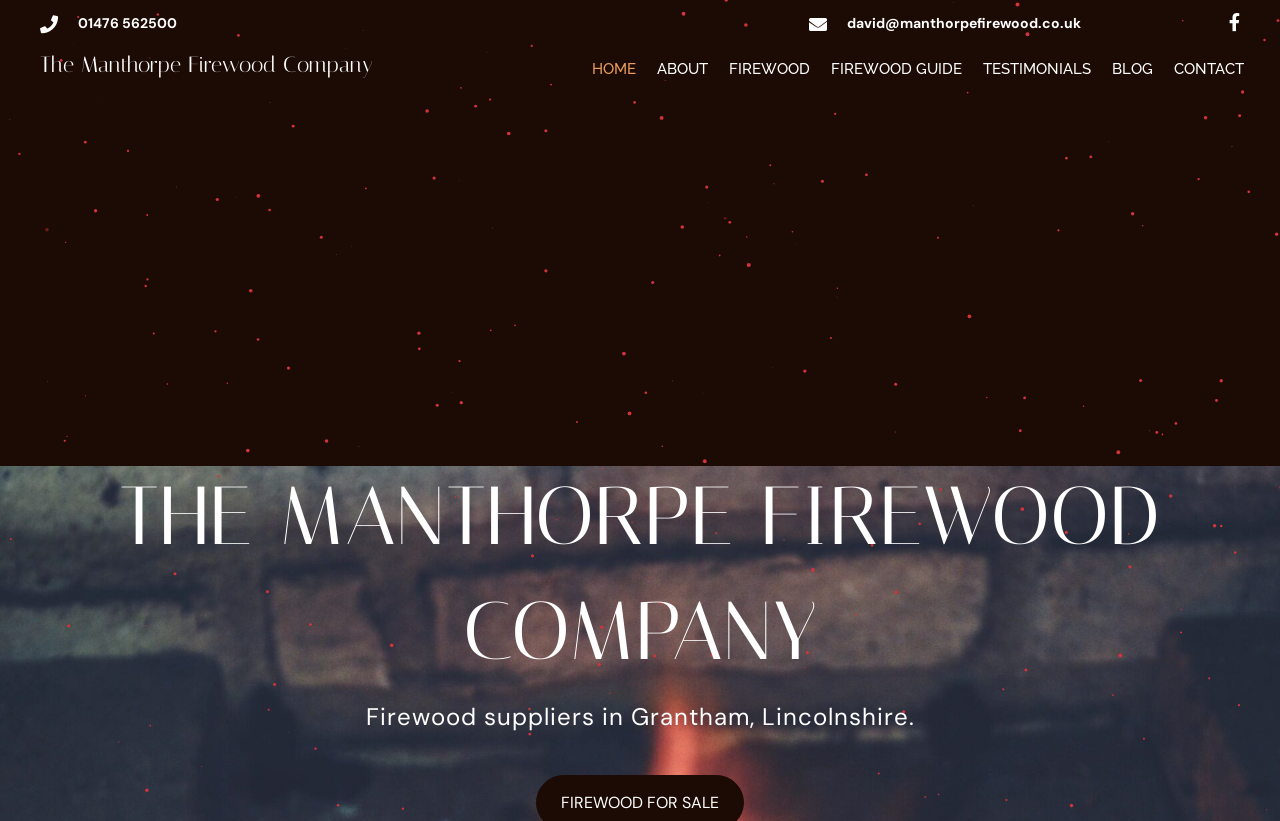Please specify the bounding box coordinates in the format (top-left x, top-left y, bottom-right x, bottom-right y), with values ranging from 0 to 1. Identify the bounding box for the UI component described as follows: The Manthorpe Firewood Company

[0.031, 0.063, 0.291, 0.095]